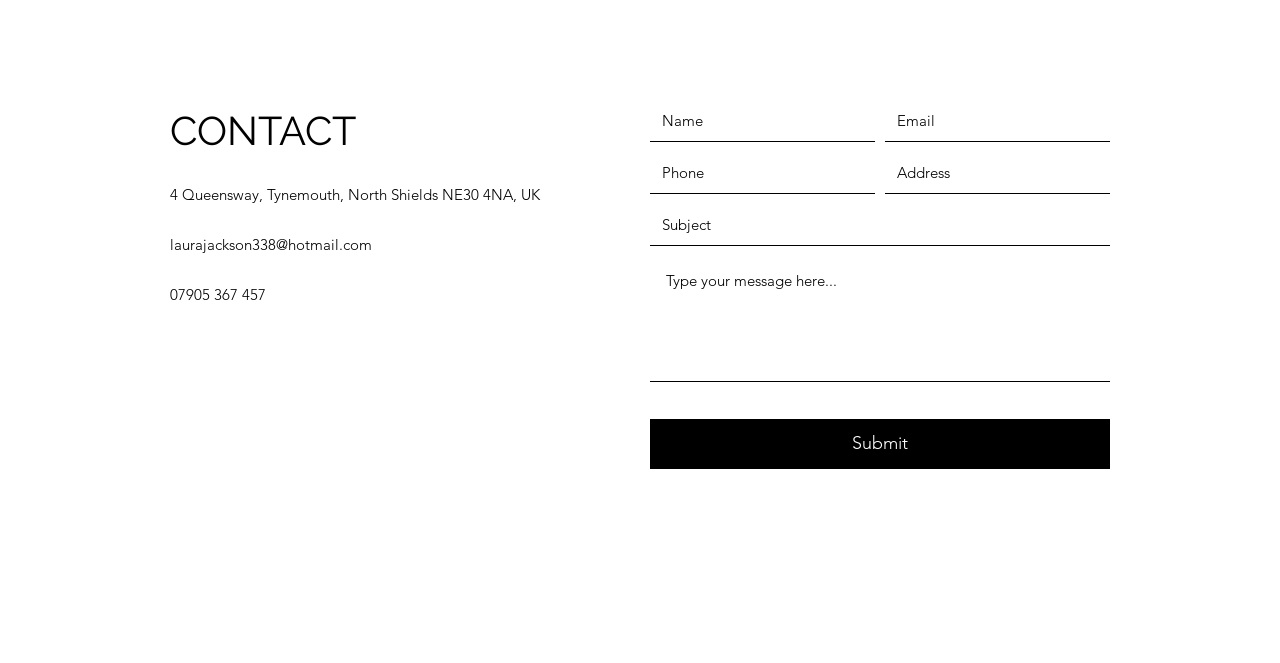Locate the bounding box coordinates of the region to be clicked to comply with the following instruction: "Send an email to the provided email address". The coordinates must be four float numbers between 0 and 1, in the form [left, top, right, bottom].

[0.133, 0.355, 0.291, 0.383]